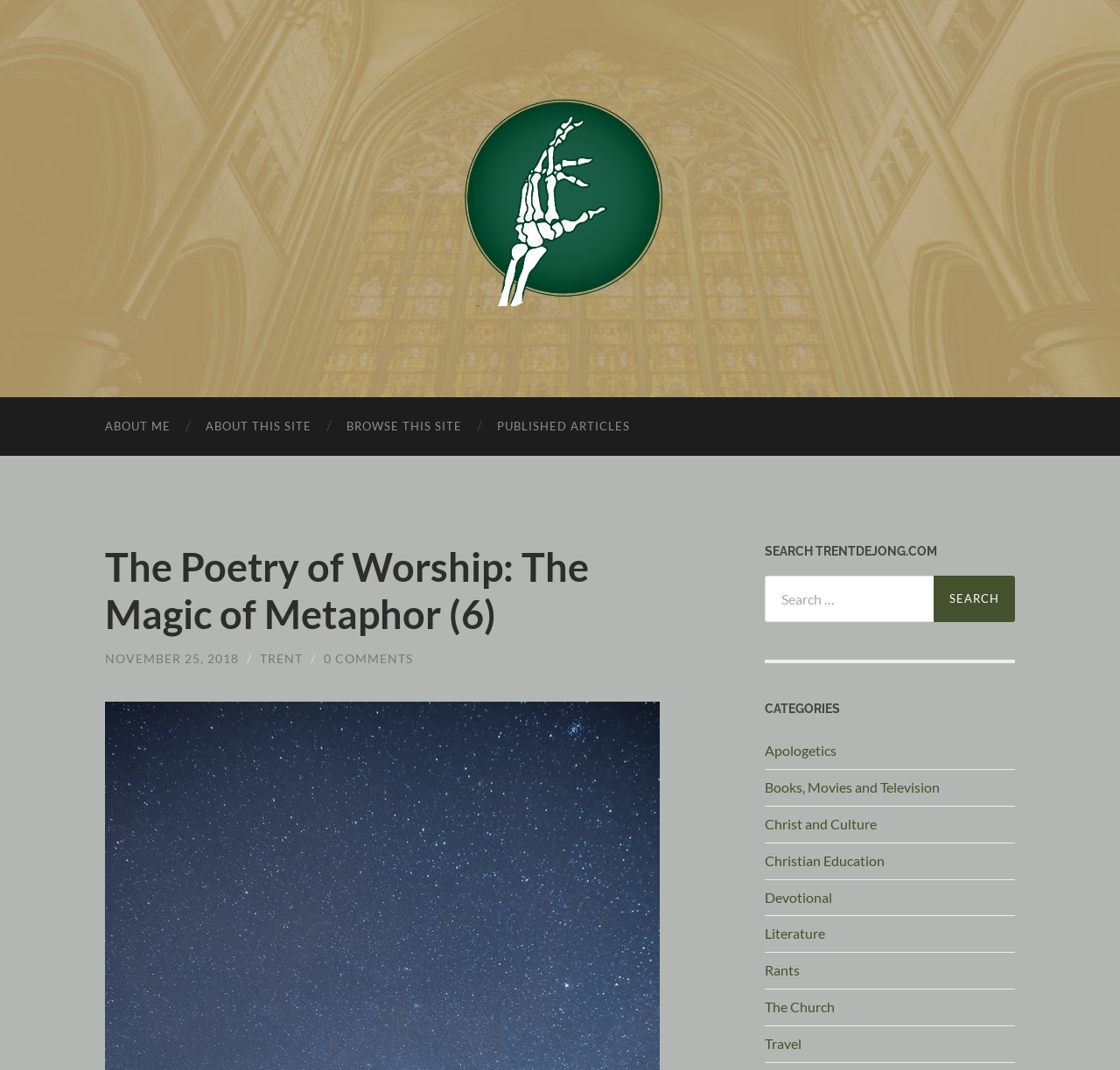Identify the bounding box coordinates for the UI element described by the following text: "Christian Education". Provide the coordinates as four float numbers between 0 and 1, in the format [left, top, right, bottom].

[0.683, 0.796, 0.79, 0.812]